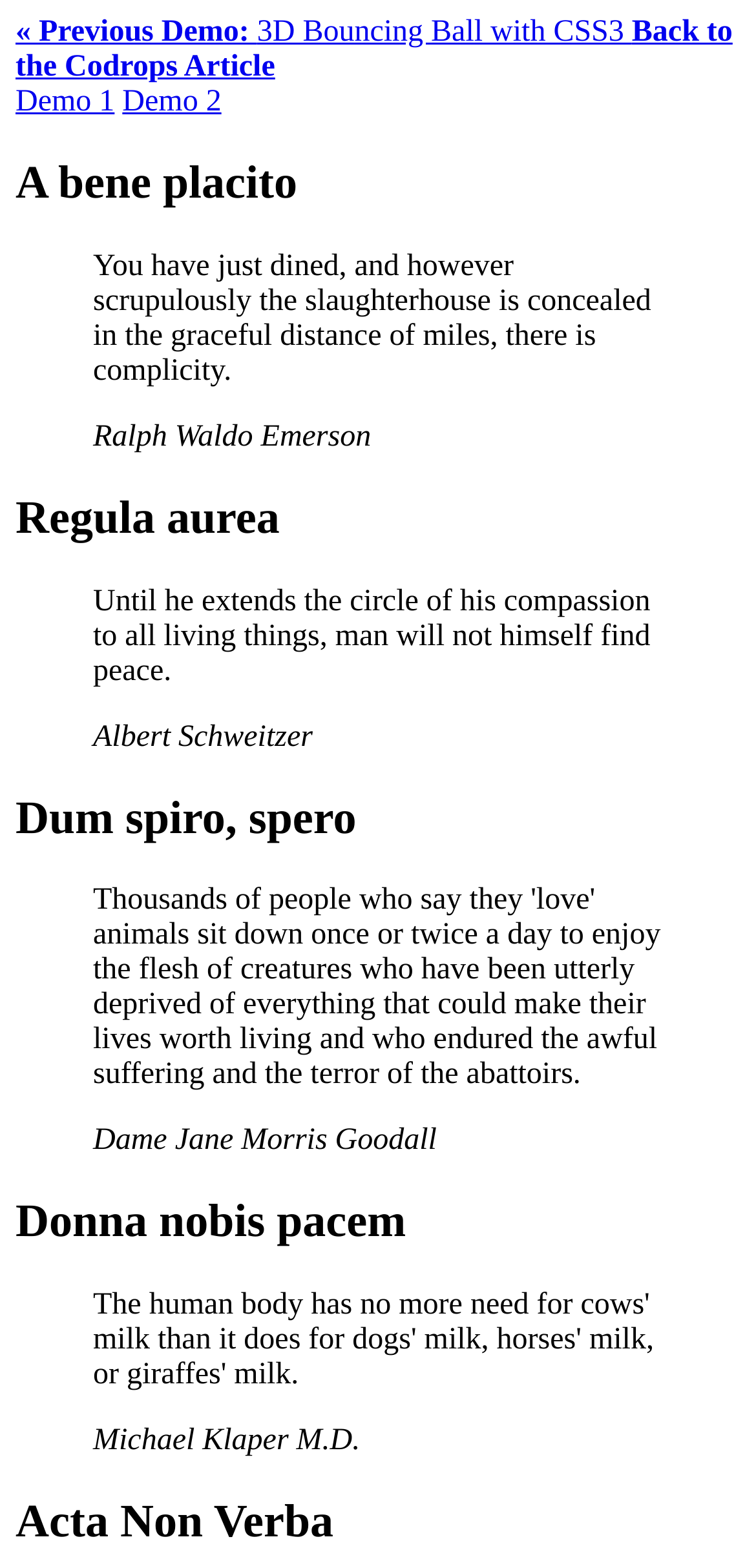Summarize the webpage in an elaborate manner.

This webpage is about a Fullscreen Slit Slider with CSS3 and jQuery. At the top left, there are three links: "« Previous Demo: 3D Bouncing Ball with CSS3", "Back to the Codrops Article", and "Demo 1", followed by "Demo 2" to its right. Below these links, there are four sections, each consisting of a heading and a blockquote. The first section has a heading "A bene placito" and a blockquote containing a quote from Ralph Waldo Emerson. The second section has a heading "Regula aurea" and a blockquote containing a quote from Albert Schweitzer. The third section has a heading "Dum spiro, spero" and a blockquote containing a quote from Dame Jane Morris Goodall. The fourth section has a heading "Donna nobis pacem" and a blockquote containing a quote from Michael Klaper M.D. Finally, at the bottom, there is a heading "Acta Non Verba".